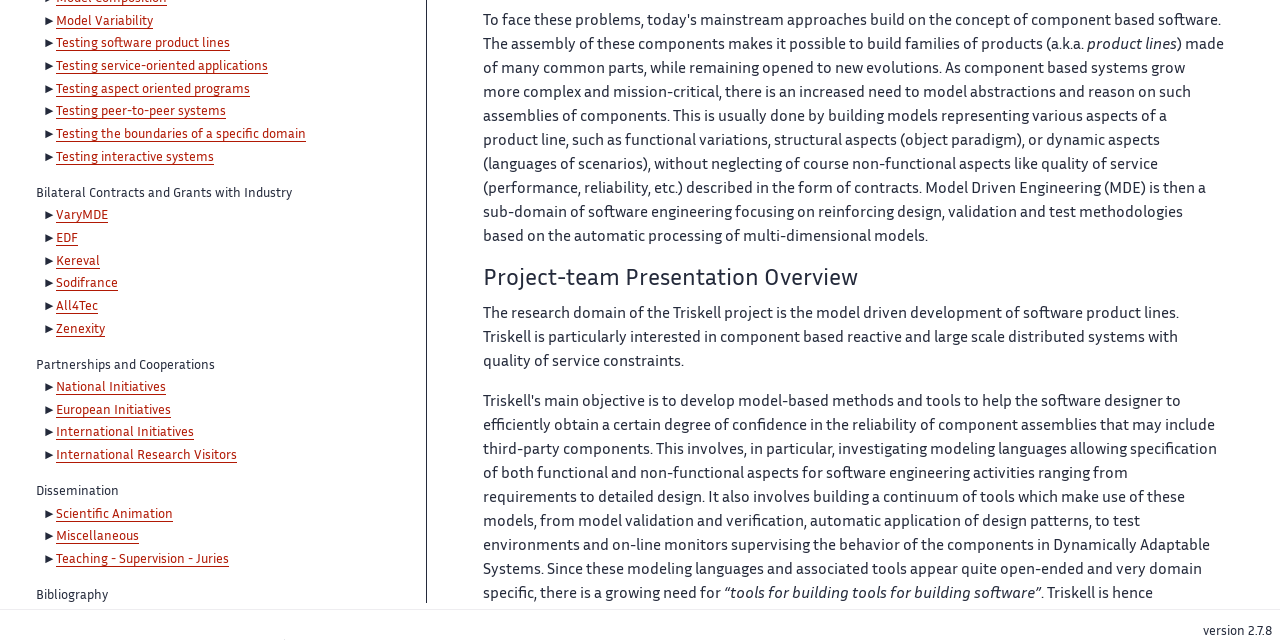Identify the bounding box coordinates for the UI element described by the following text: "Zenexity". Provide the coordinates as four float numbers between 0 and 1, in the format [left, top, right, bottom].

[0.044, 0.505, 0.082, 0.526]